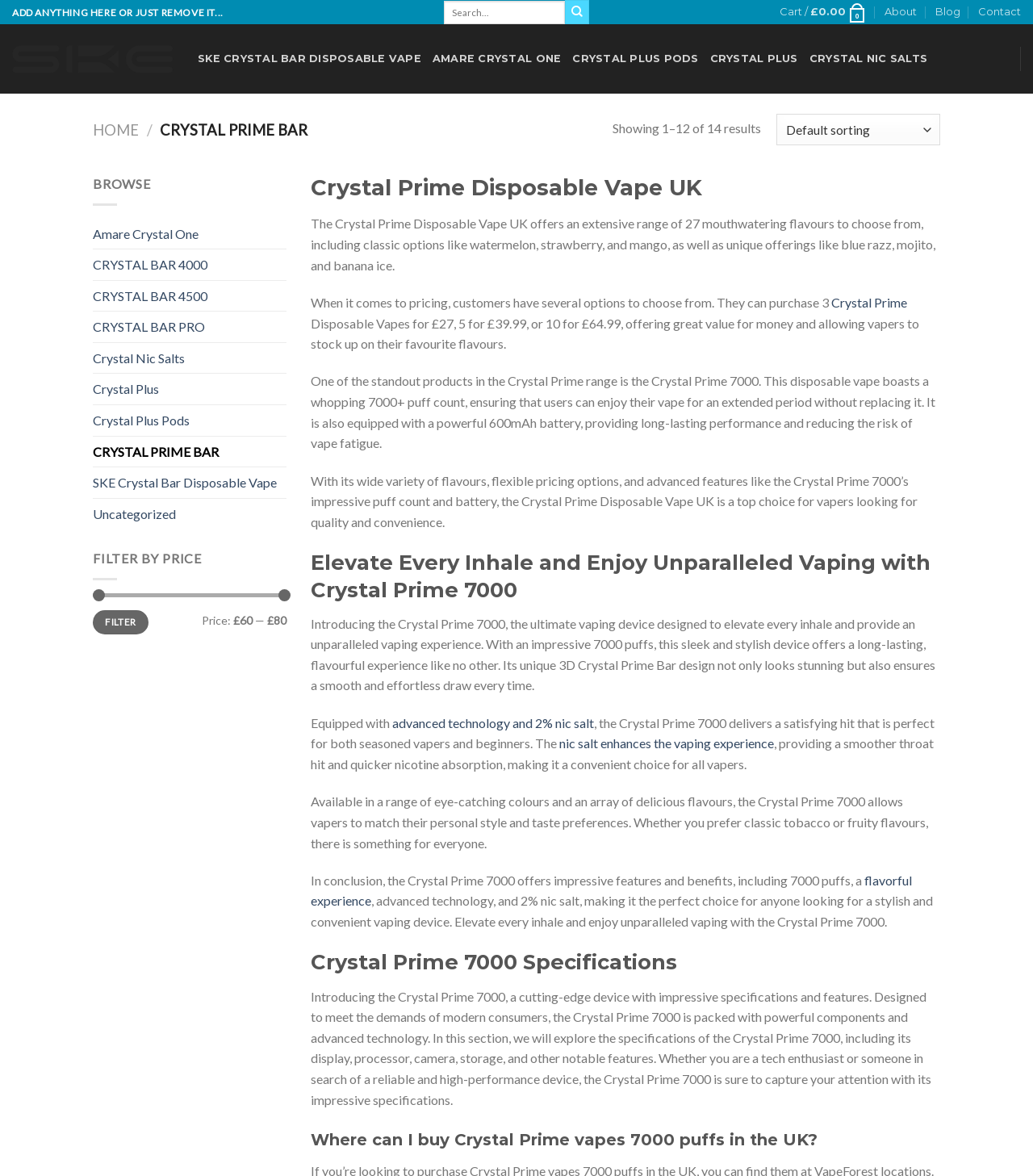Determine the bounding box coordinates of the clickable region to execute the instruction: "View cart". The coordinates should be four float numbers between 0 and 1, denoted as [left, top, right, bottom].

[0.755, 0.0, 0.839, 0.021]